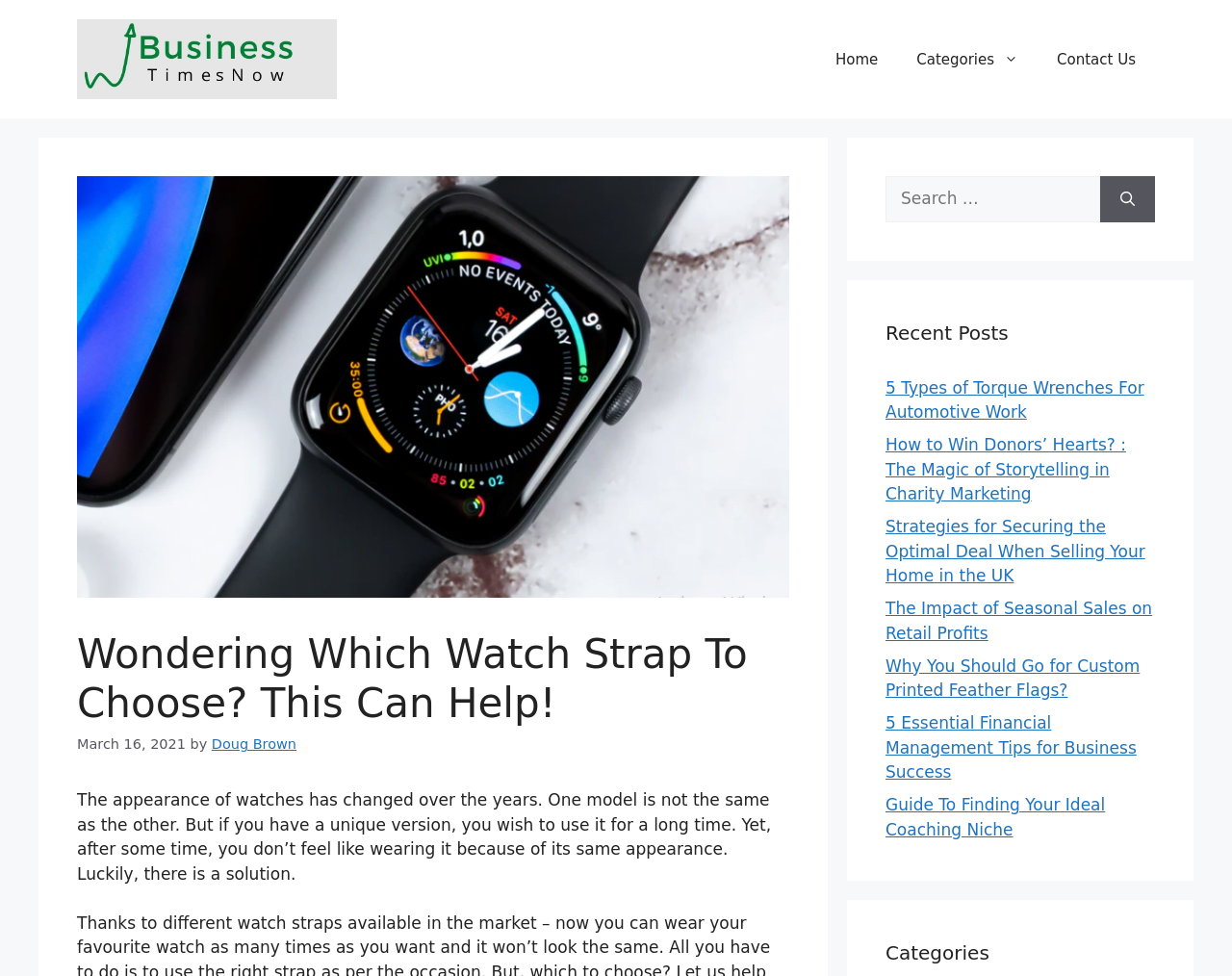Given the element description "Doug Brown", identify the bounding box of the corresponding UI element.

[0.172, 0.755, 0.241, 0.771]